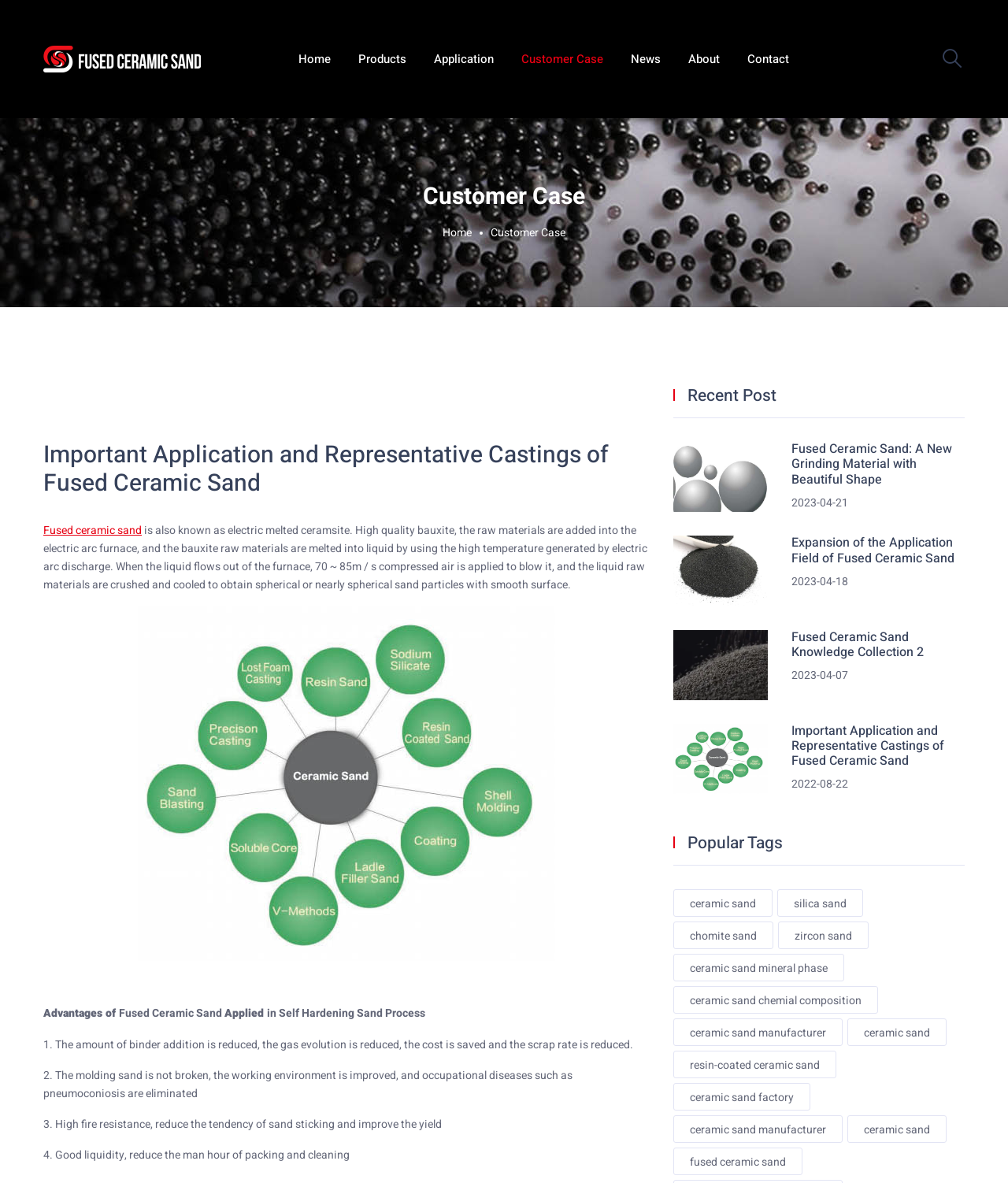Use the information in the screenshot to answer the question comprehensively: How many recent posts are listed on the webpage?

The webpage has a section titled 'Recent Post' which lists three recent posts, including 'Fused Ceramic Sand: A New Grinding Material with Beautiful Shape', 'Expansion of the Application Field of Fused Ceramic Sand', and 'Fused Ceramic Sand Knowledge Collection 2'.